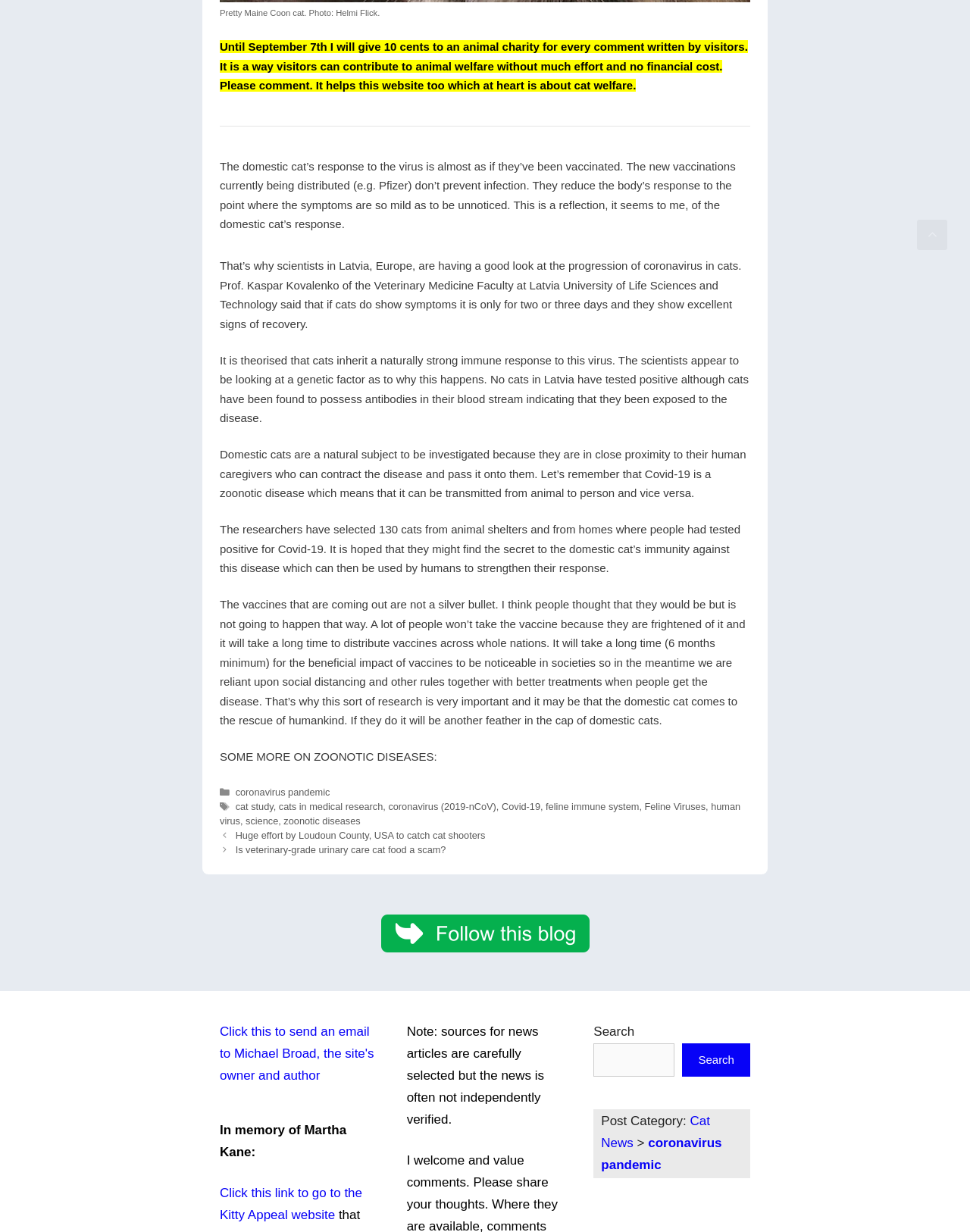Answer the question below using just one word or a short phrase: 
What is the current limitation of vaccines?

Not a silver bullet